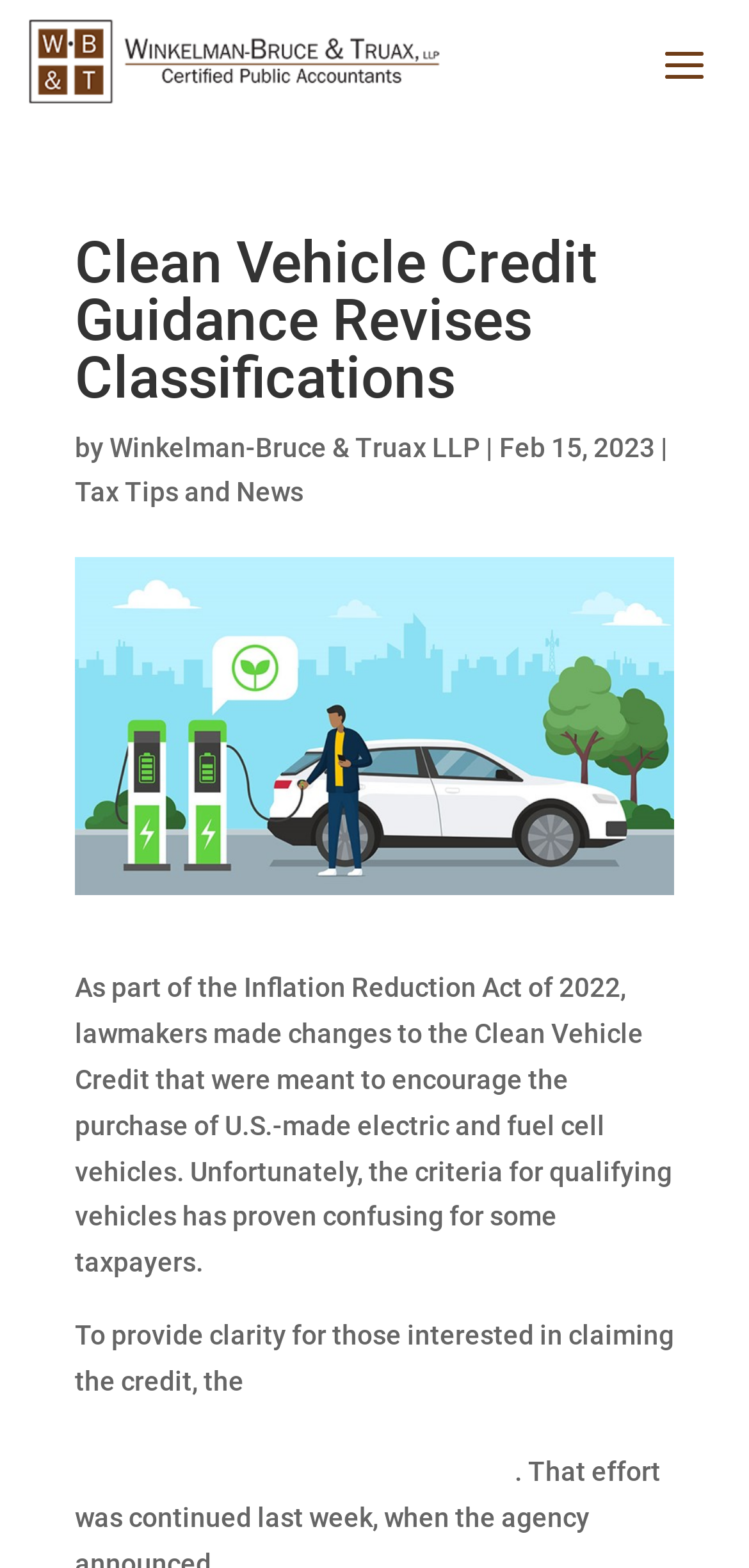Based on what you see in the screenshot, provide a thorough answer to this question: What is the author of the article?

The author of the article is mentioned in the text 'by Winkelman-Bruce & Truax LLP', which is located below the title of the article.